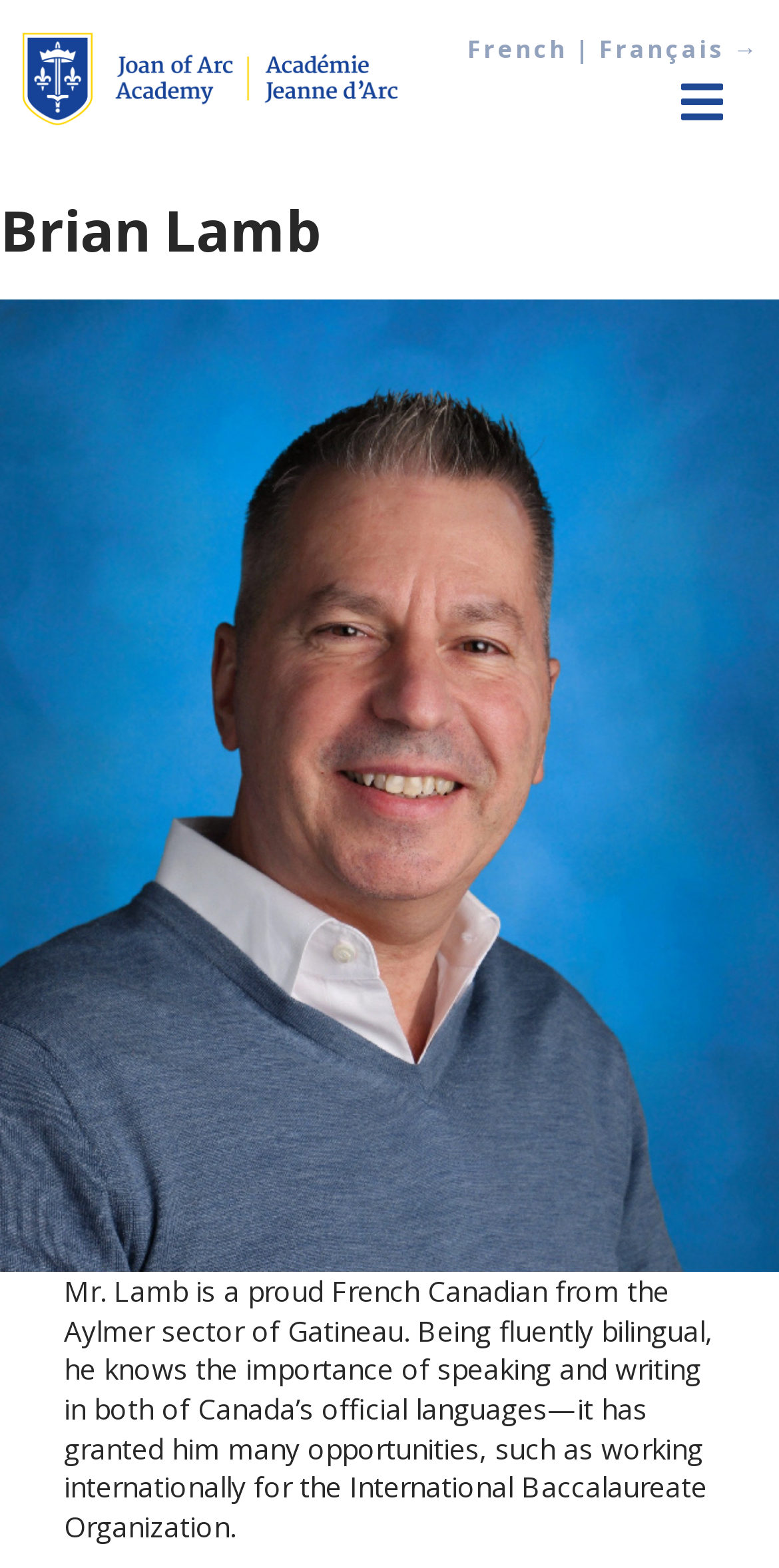Show the bounding box coordinates for the HTML element as described: "alt="Joan Of Arc"".

[0.026, 0.019, 0.528, 0.082]